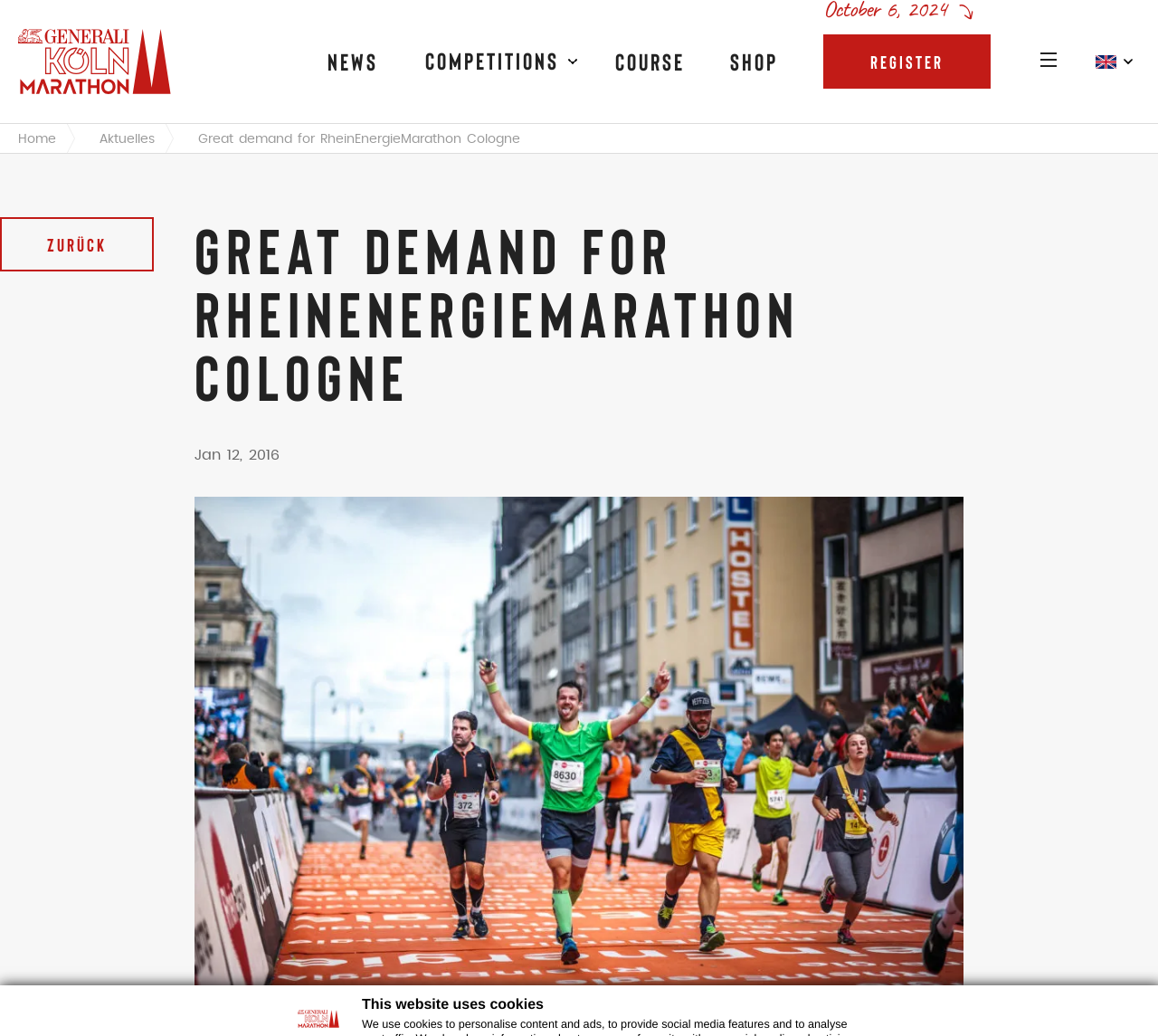Specify the bounding box coordinates of the area that needs to be clicked to achieve the following instruction: "Click Home".

[0.016, 0.128, 0.048, 0.141]